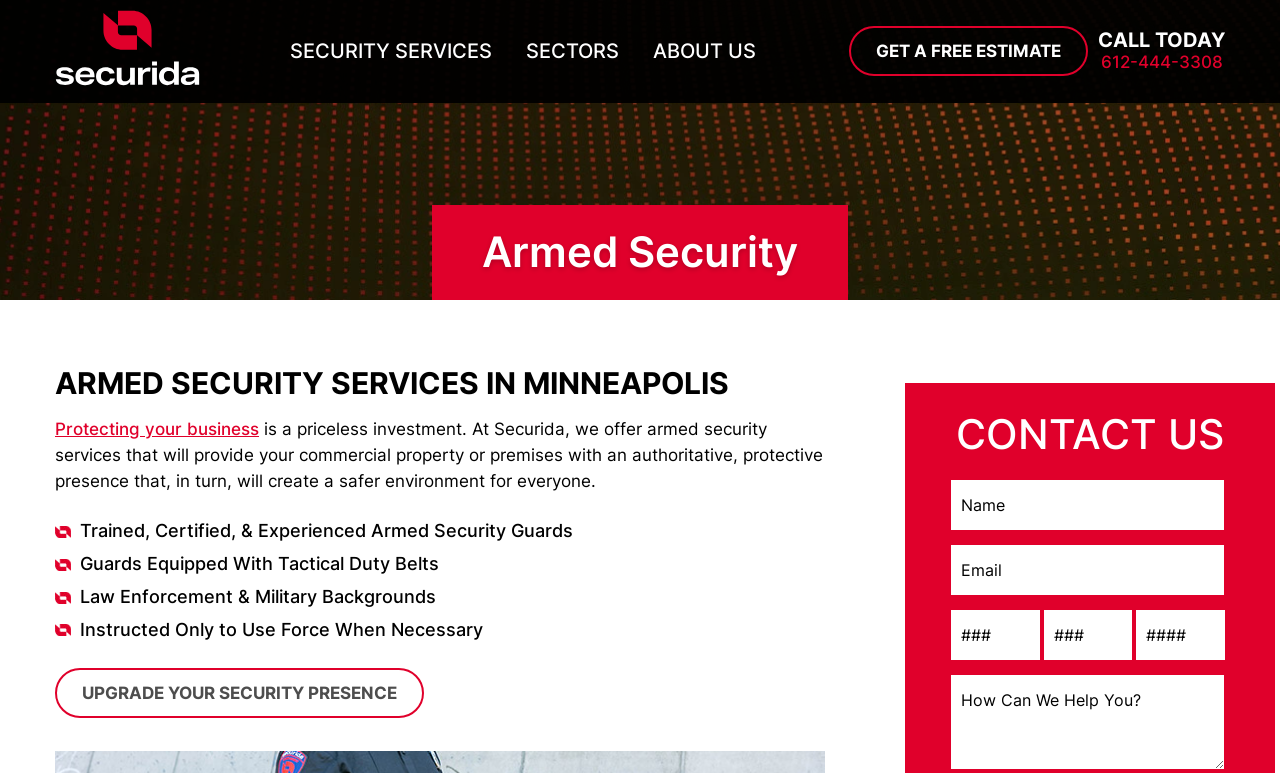Please find the bounding box for the following UI element description. Provide the coordinates in (top-left x, top-left y, bottom-right x, bottom-right y) format, with values between 0 and 1: Sectors

[0.403, 0.035, 0.494, 0.098]